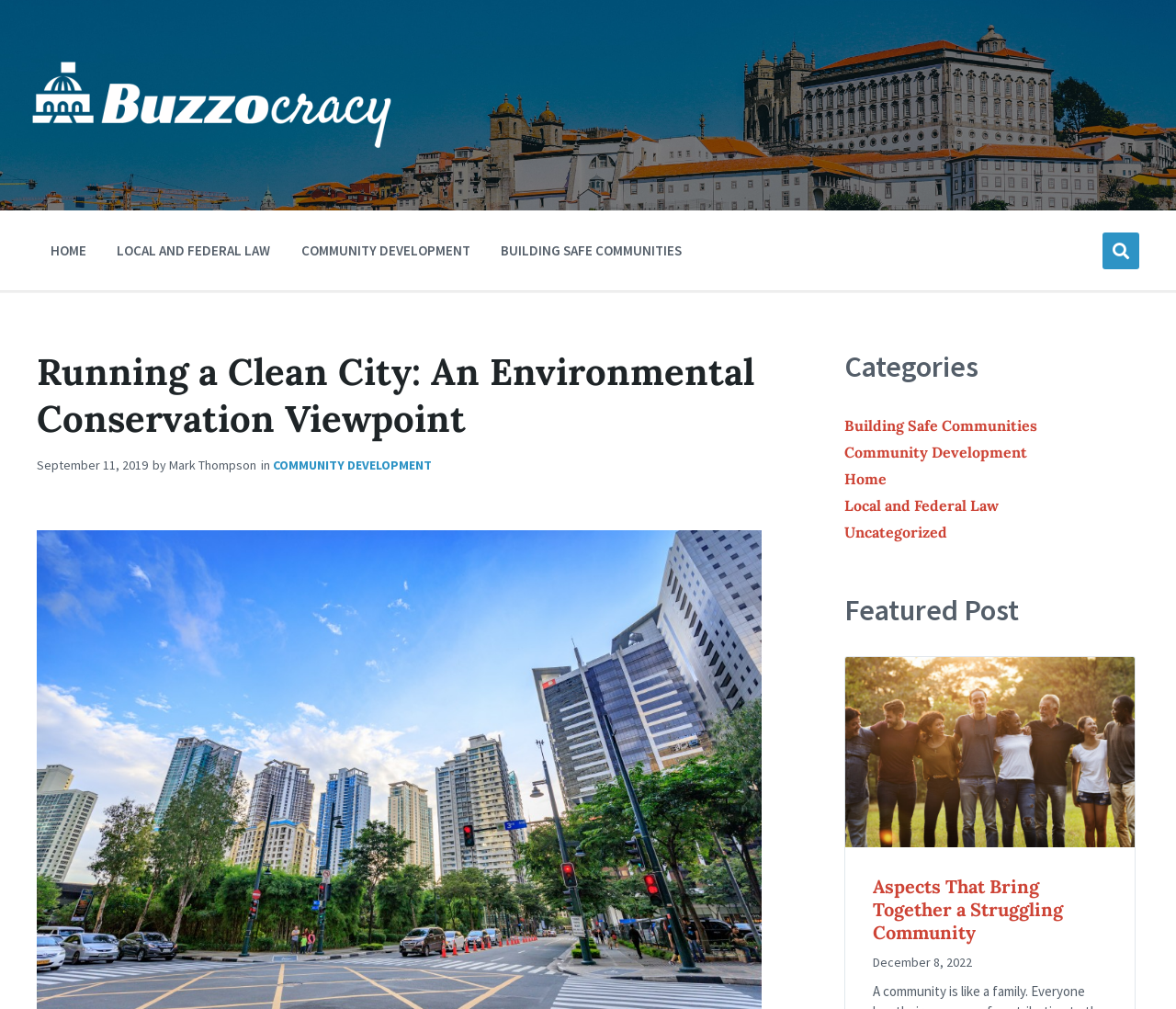Respond with a single word or short phrase to the following question: 
What is the name of the website?

Buzzocracy